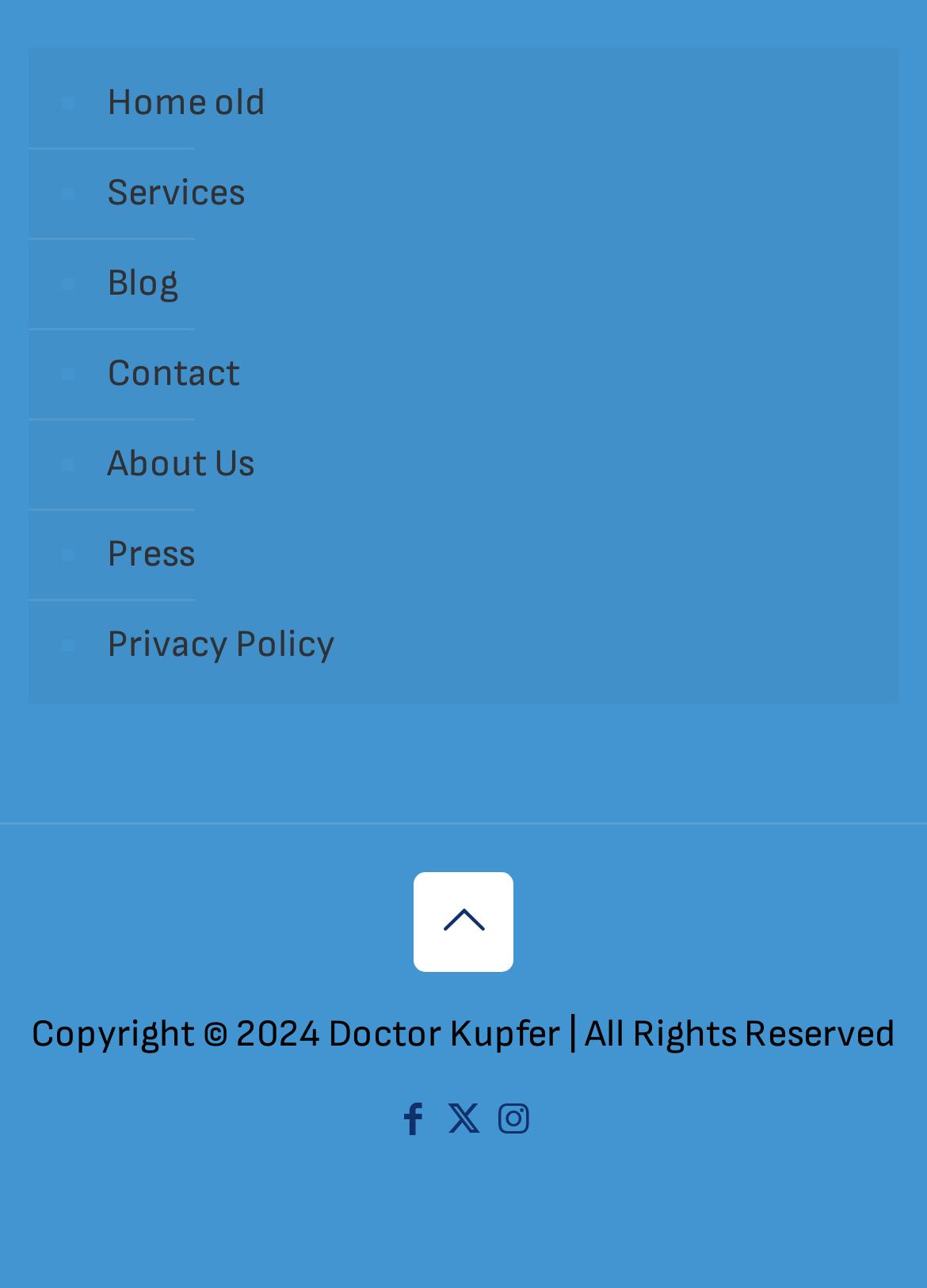Please find the bounding box coordinates of the element that you should click to achieve the following instruction: "contact us". The coordinates should be presented as four float numbers between 0 and 1: [left, top, right, bottom].

[0.108, 0.256, 0.944, 0.326]